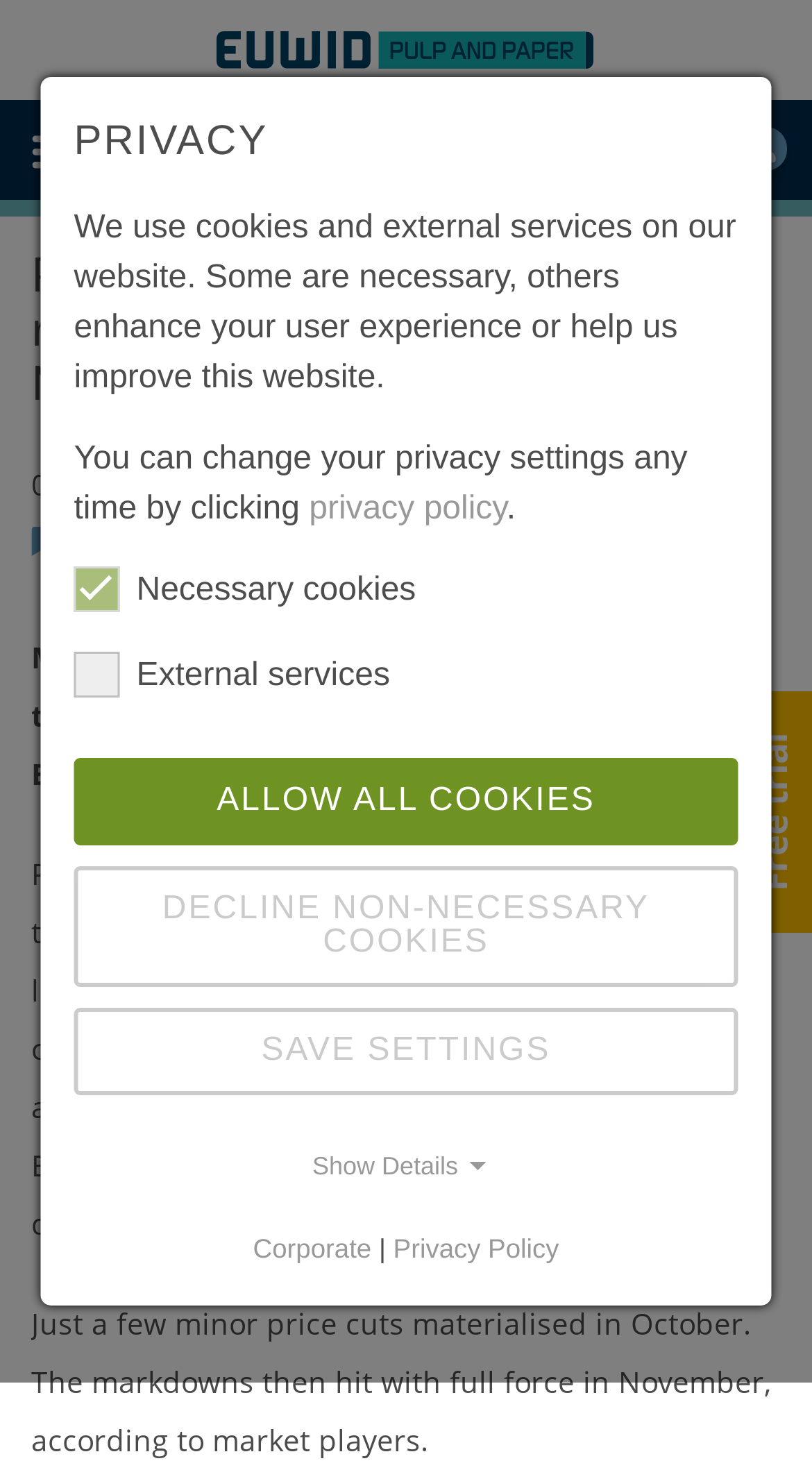Your task is to find and give the main heading text of the webpage.

Poland: prices for ordinary recovered paper grades tumble in November